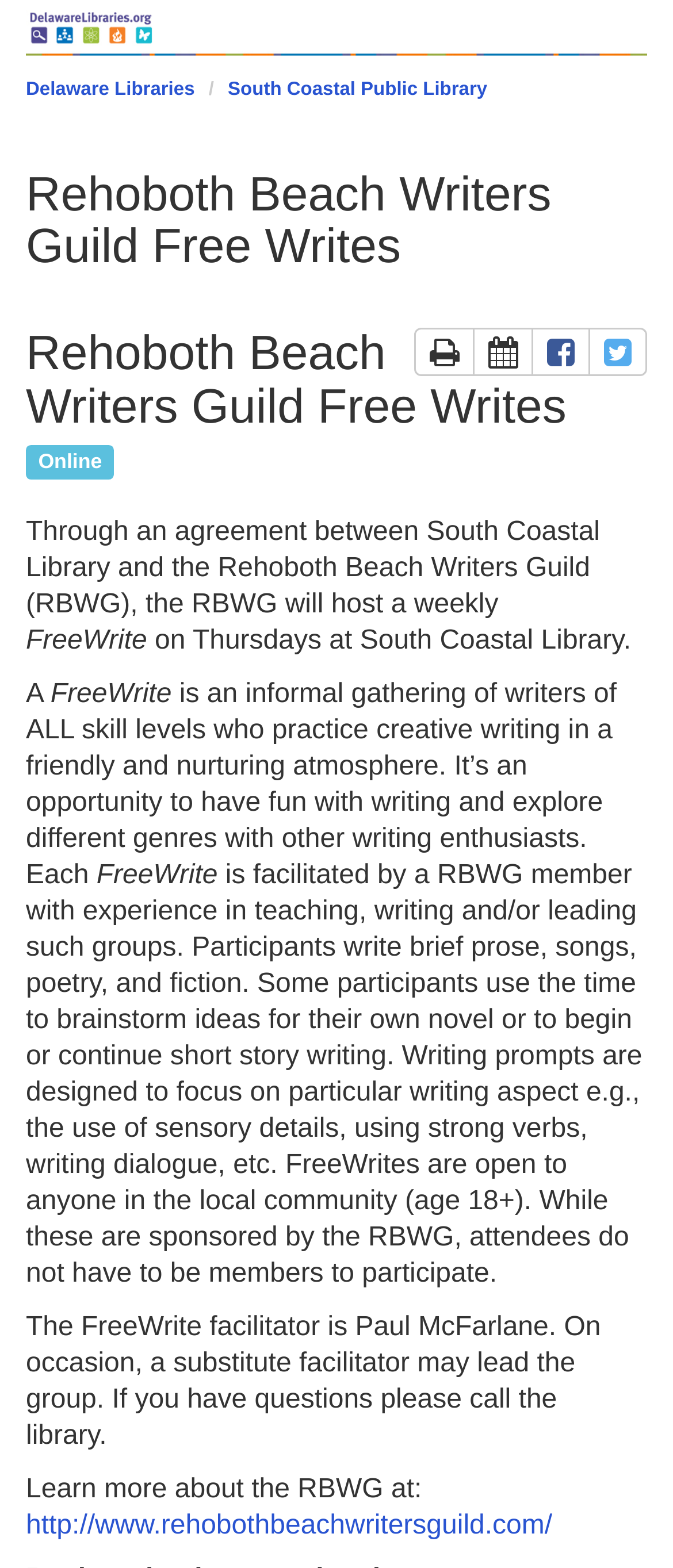Locate the bounding box coordinates of the element that should be clicked to fulfill the instruction: "Learn more about the RBWG".

[0.038, 0.963, 0.821, 0.982]